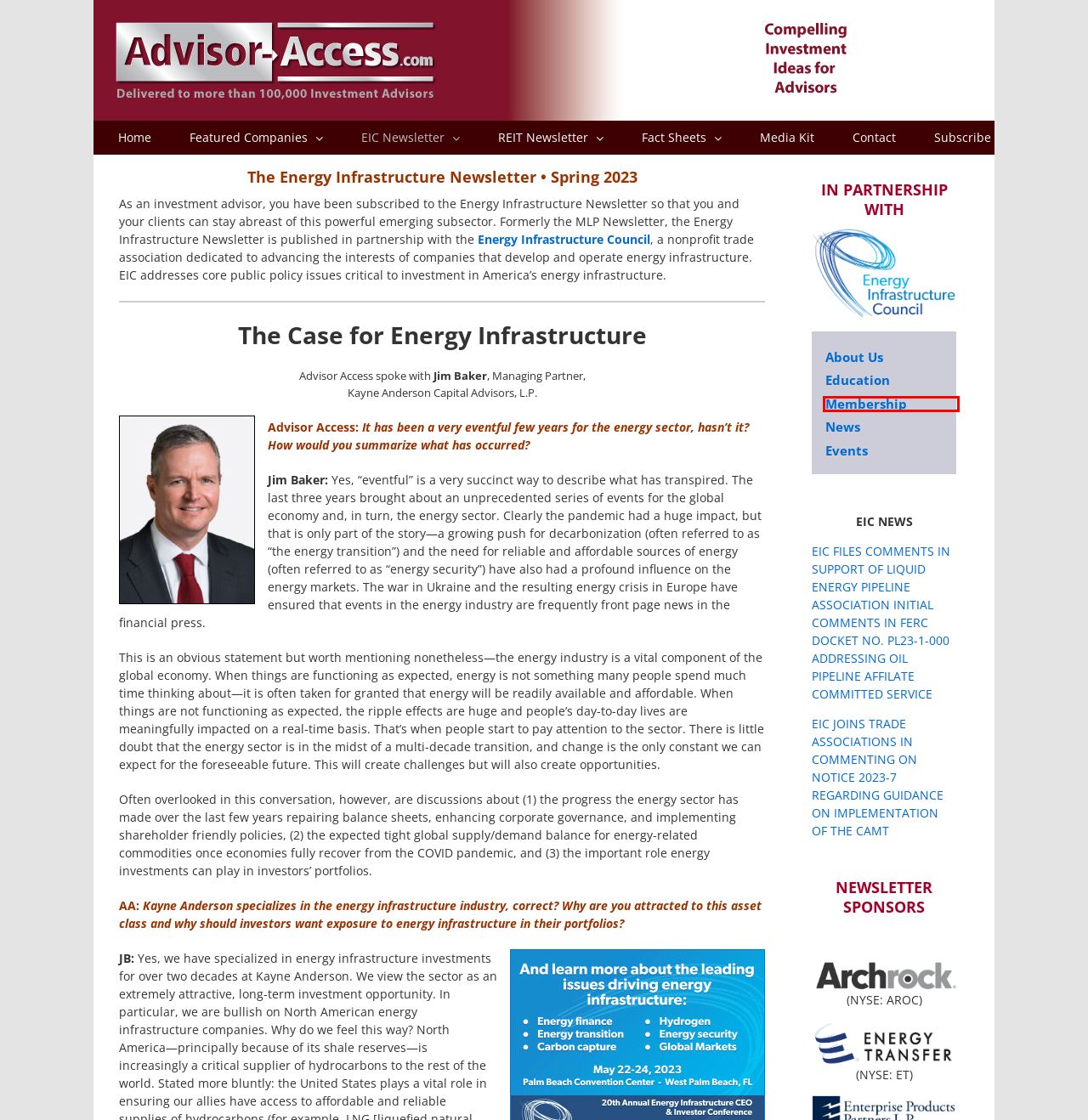Review the webpage screenshot and focus on the UI element within the red bounding box. Select the best-matching webpage description for the new webpage that follows after clicking the highlighted element. Here are the candidates:
A. Energy Infrastructure - Energy Infrastructure Council
B. Request Rejected
C. Become a Member - Energy Infrastructure Council
D. News - Energy Infrastructure Council
E. Calendar of Member Events - Energy Infrastructure Council
F. Advisor Access – Compelling Investment Ideas for Advisors
G. Natural Gas Compression Services & Equipment - Archrock (AROC)
H. About Us - Energy Infrastructure Council

C